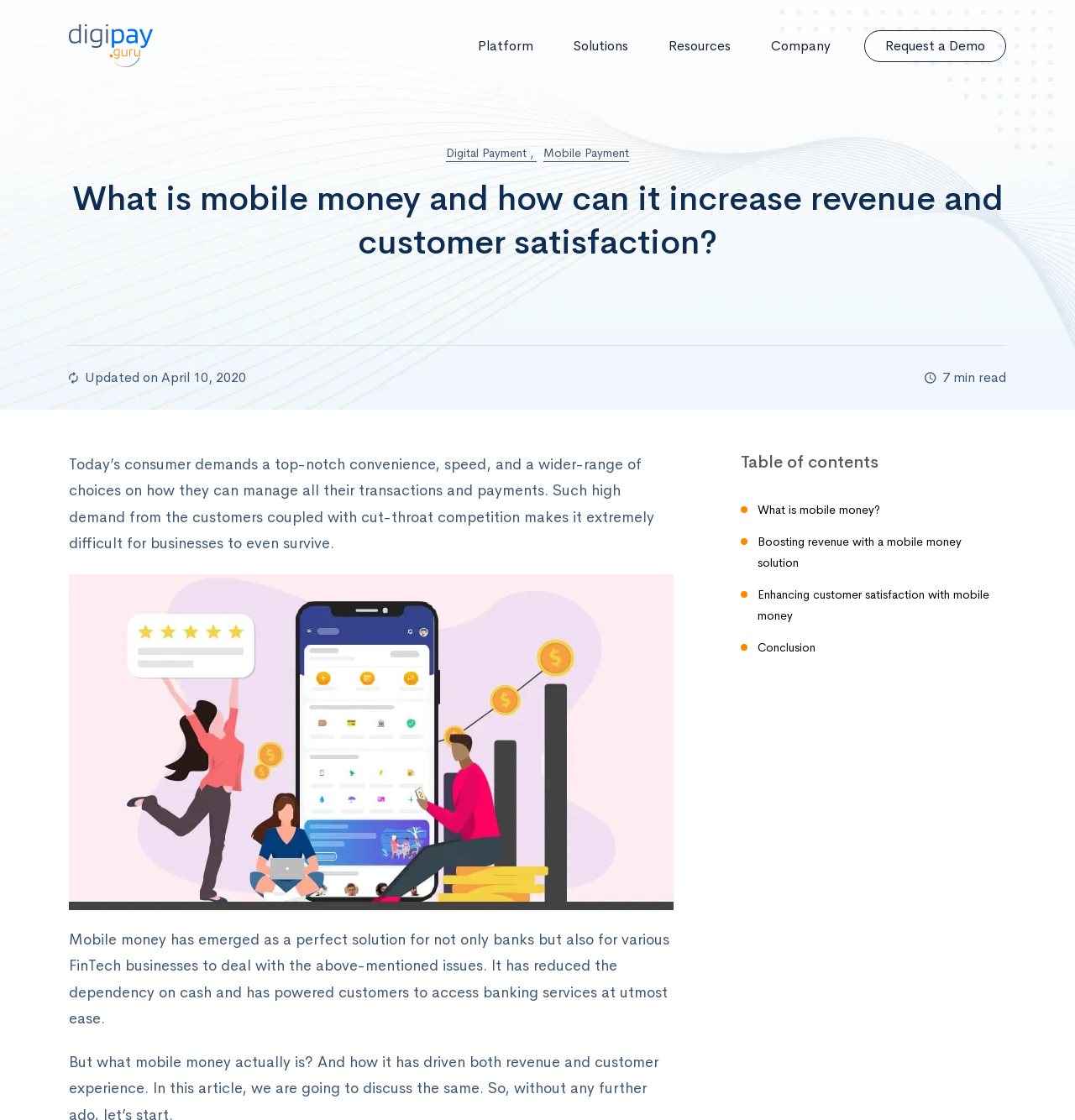Identify and extract the main heading of the webpage.

What is mobile money and how can it increase revenue and customer satisfaction?